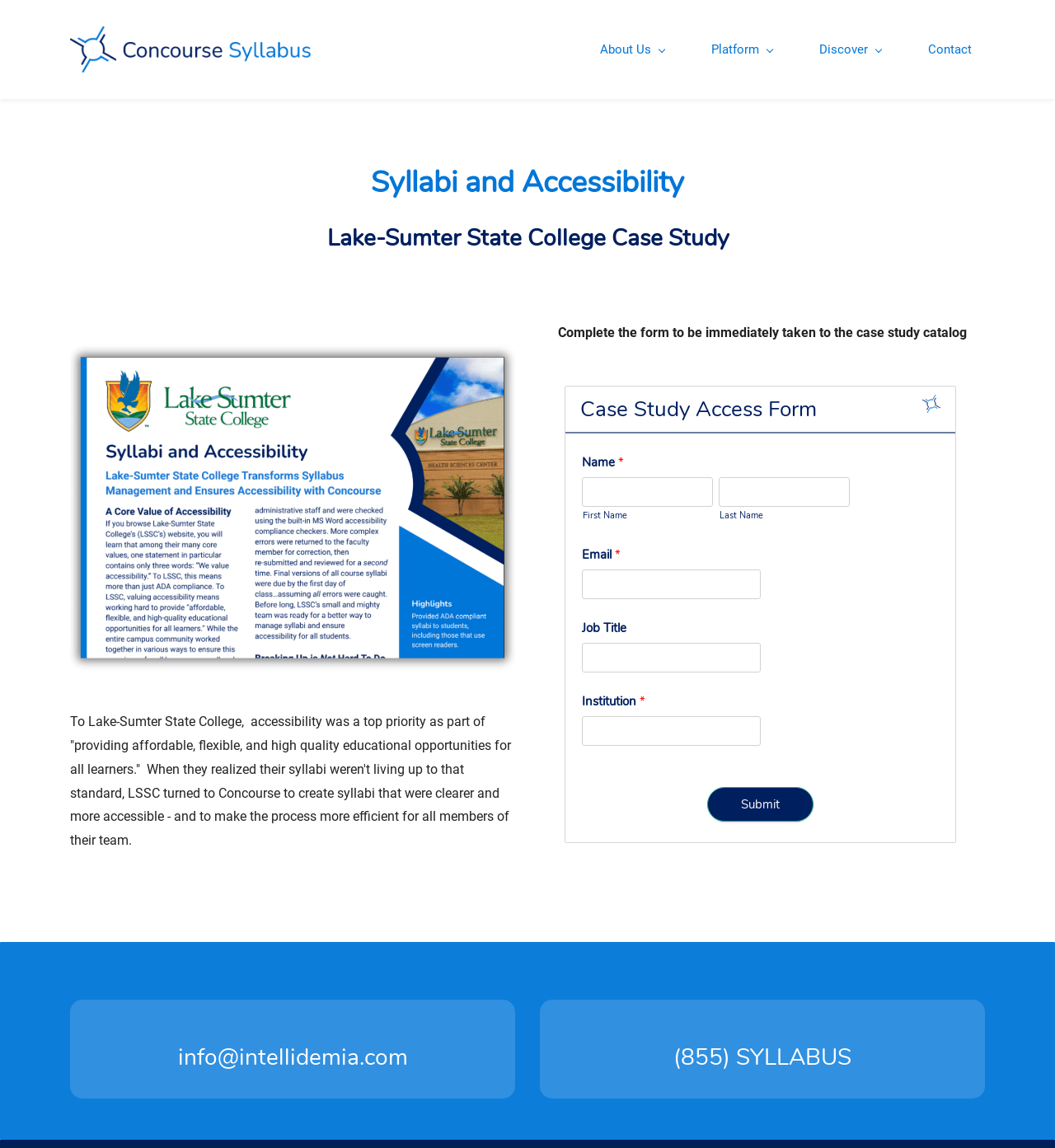Provide the bounding box coordinates of the HTML element this sentence describes: "Discover". The bounding box coordinates consist of four float numbers between 0 and 1, i.e., [left, top, right, bottom].

[0.764, 0.032, 0.848, 0.054]